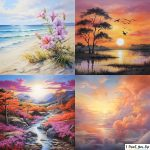Break down the image and describe every detail you can observe.

This vibrant image features a stunning collage of four distinct paintings, each showcasing a unique natural landscape. In the top left, a serene beach scene is adorned with soft waves lapping at the shore, complemented by delicate pink flowers in the foreground, suggesting a tranquil and peaceful day. The top right depicts a dramatic sunset over a calm body of water, with silhouetted trees and birds in flight, evoking a sense of serenity and the beauty of nature.

The bottom left painting captures a lush landscape with a winding stream bordered by vibrant pink foliage, hinting at the rich colors of autumn. Lastly, the bottom right presents a breathtaking sky filled with swirling clouds in warm hues, illuminated by the brilliant light of dawn or dusk. This collection beautifully illustrates the diverse and captivating forms of nature, inspiring creativity and appreciation for the outdoors.